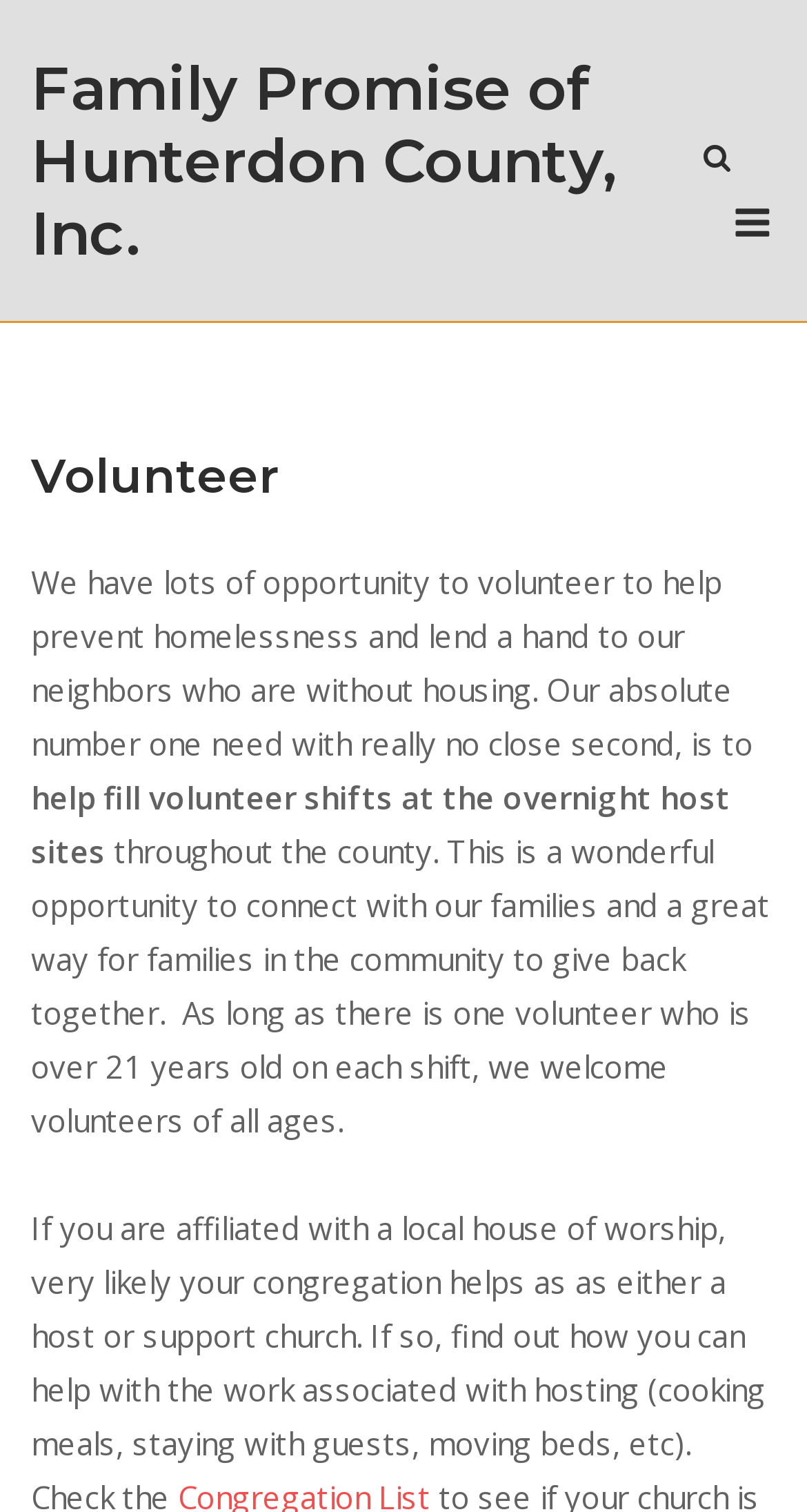Refer to the image and provide a thorough answer to this question:
What is the main purpose of volunteering?

Based on the webpage content, it is clear that the main purpose of volunteering is to help prevent homelessness and lend a hand to neighbors who are without housing. This is stated in the text 'We have lots of opportunity to volunteer to help prevent homelessness and lend a hand to our neighbors who are without housing.'